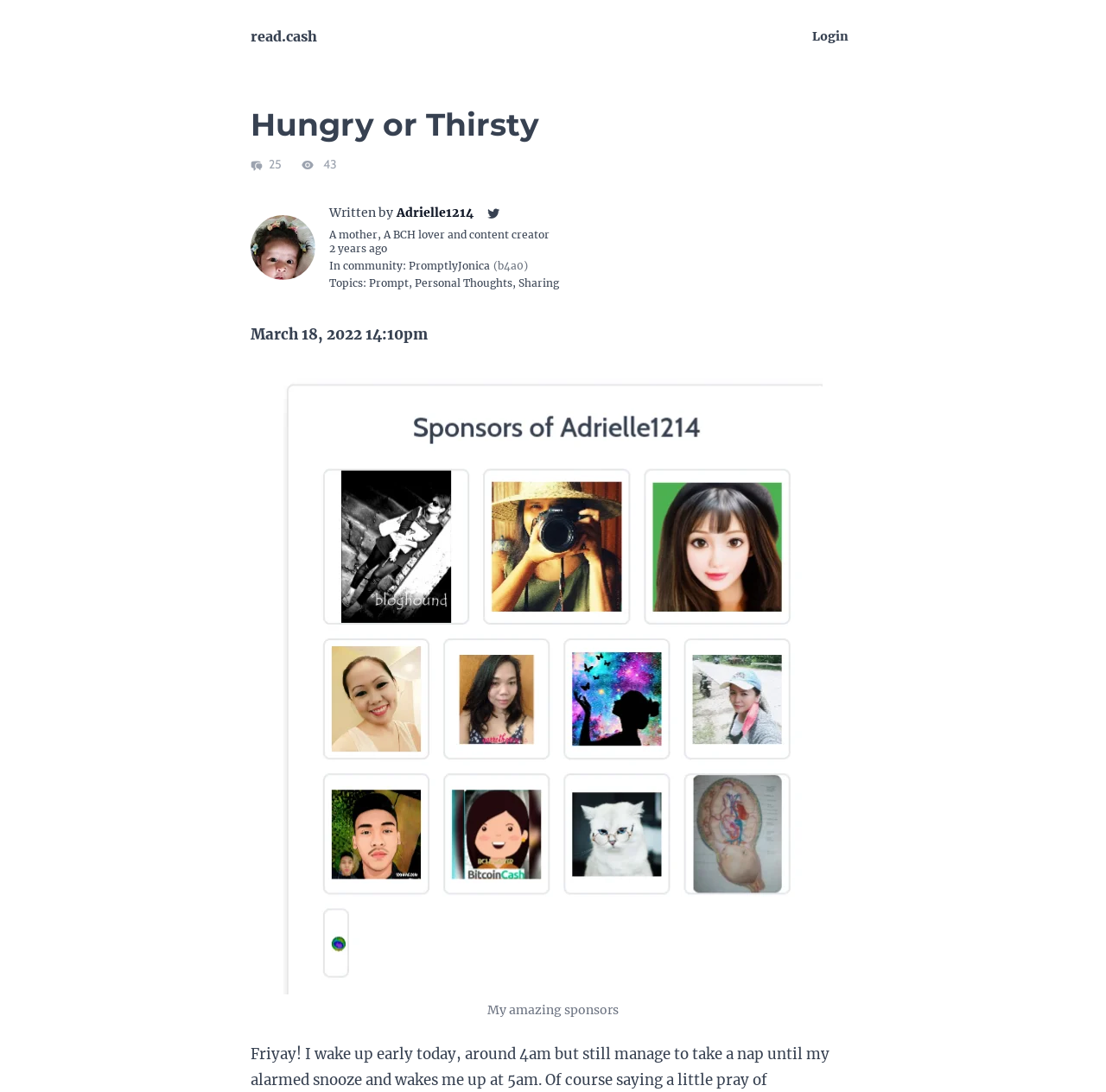Look at the image and give a detailed response to the following question: What is the title of the article?

The title of the article can be found in the heading element with bounding box coordinates [0.227, 0.098, 0.773, 0.13], which is 'Hungry or Thirsty'.